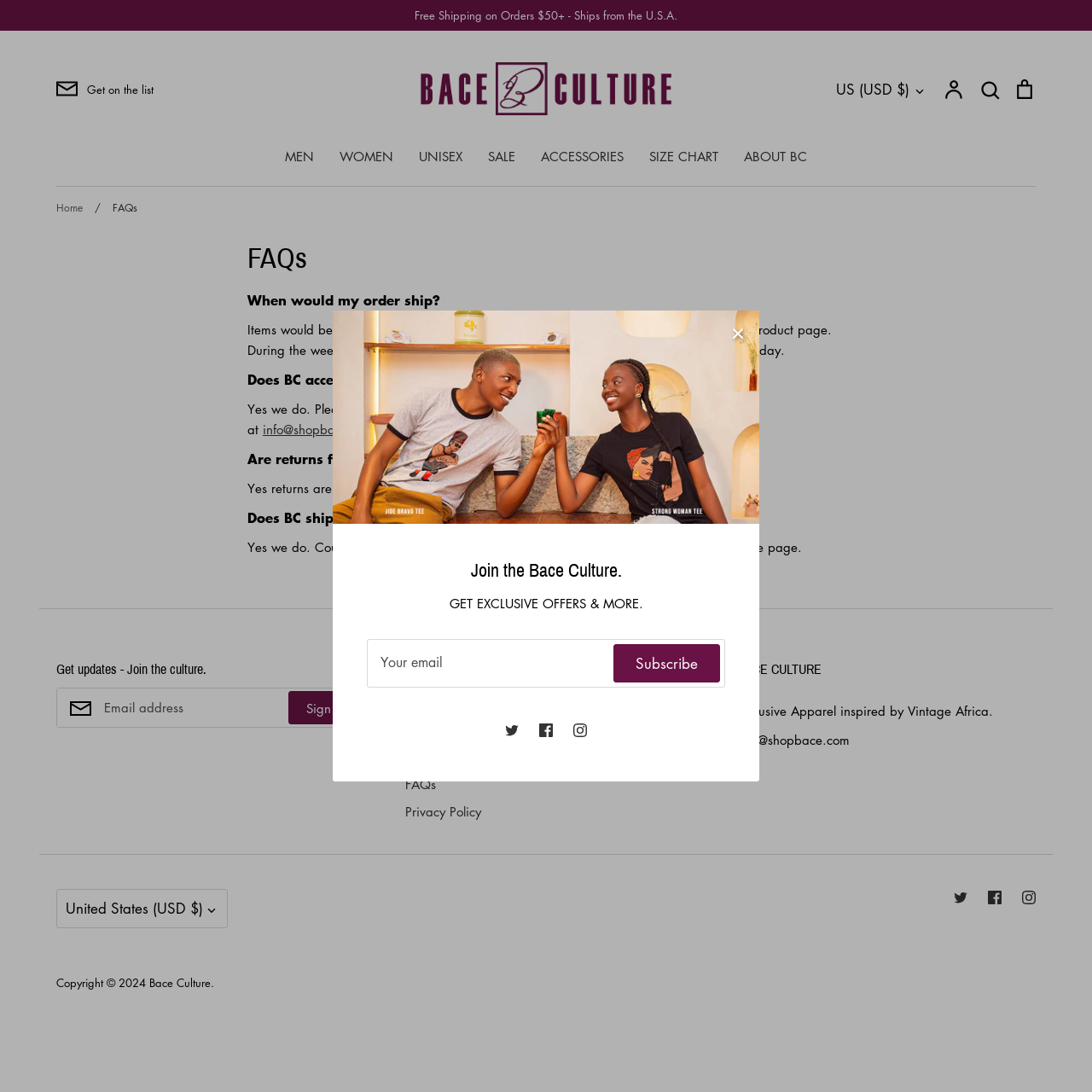Calculate the bounding box coordinates for the UI element based on the following description: "Get on the list". Ensure the coordinates are four float numbers between 0 and 1, i.e., [left, top, right, bottom].

[0.052, 0.071, 0.141, 0.092]